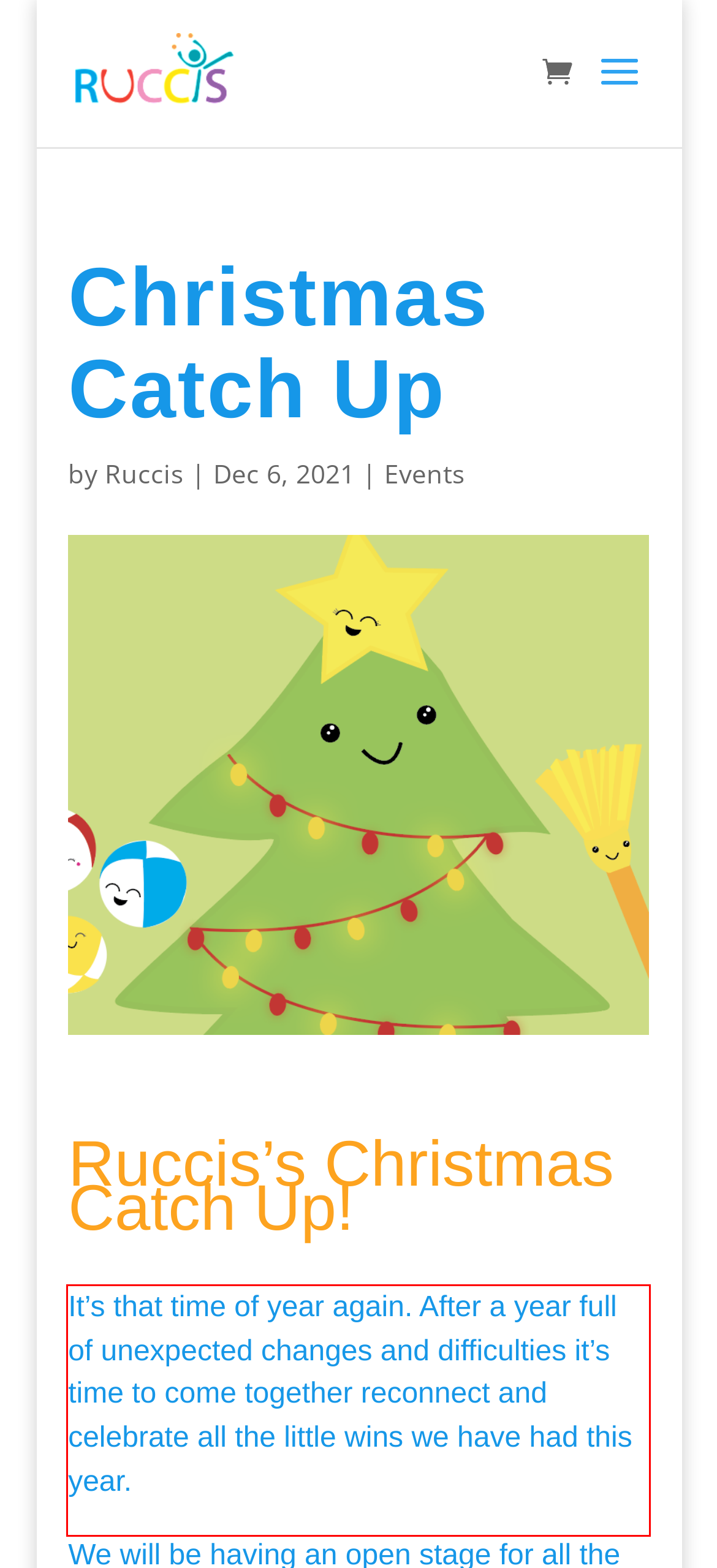Using the provided webpage screenshot, recognize the text content in the area marked by the red bounding box.

It’s that time of year again. After a year full of unexpected changes and difficulties it’s time to come together reconnect and celebrate all the little wins we have had this year.